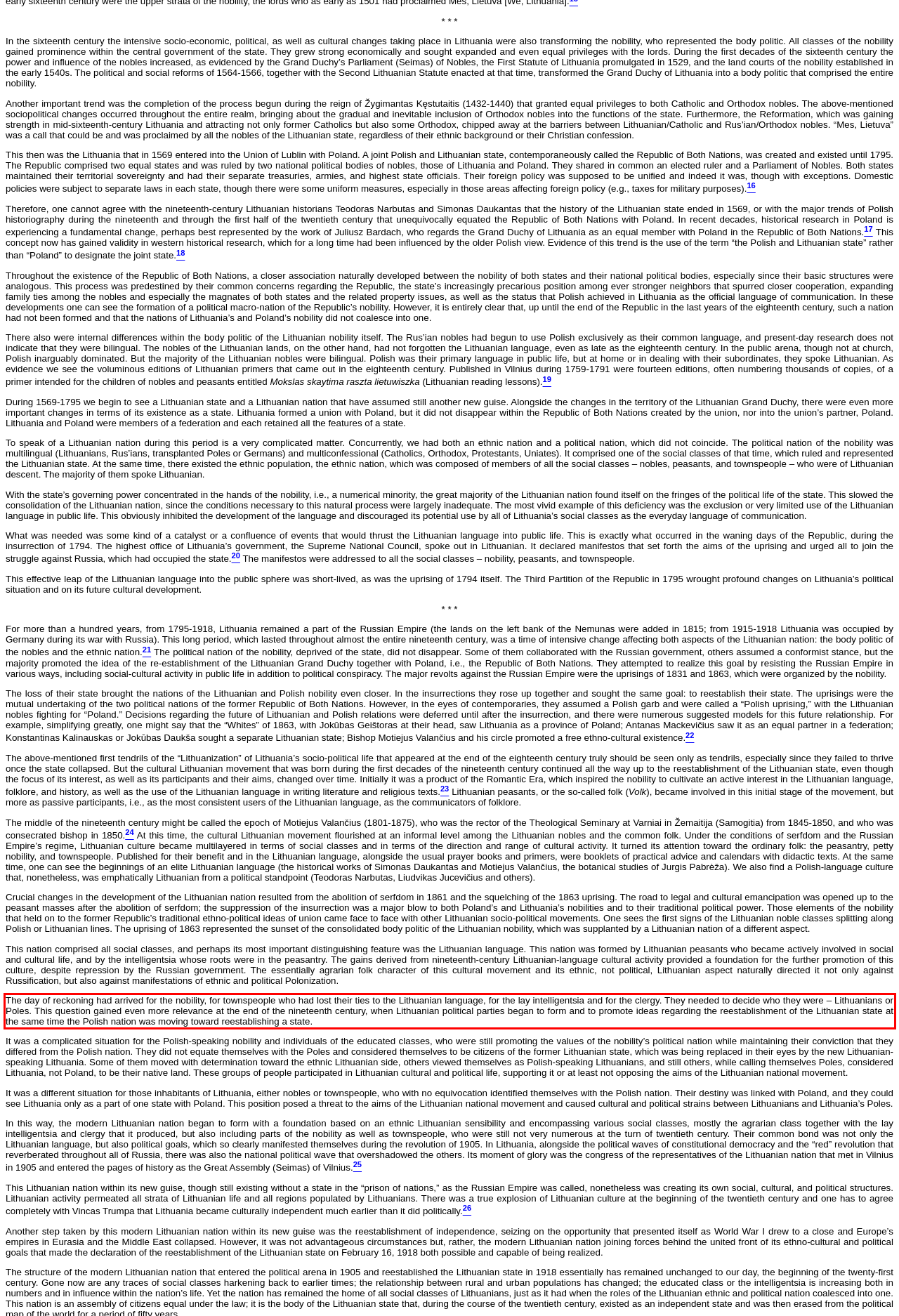There is a screenshot of a webpage with a red bounding box around a UI element. Please use OCR to extract the text within the red bounding box.

The day of reckoning had arrived for the nobility, for townspeople who had lost their ties to the Lithuanian language, for the lay intelligentsia and for the clergy. They needed to decide who they were – Lithuanians or Poles. This question gained even more relevance at the end of the nineteenth century, when Lithuanian political parties began to form and to promote ideas regarding the reestablishment of the Lithuanian state at the same time the Polish nation was moving toward reestablishing a state.